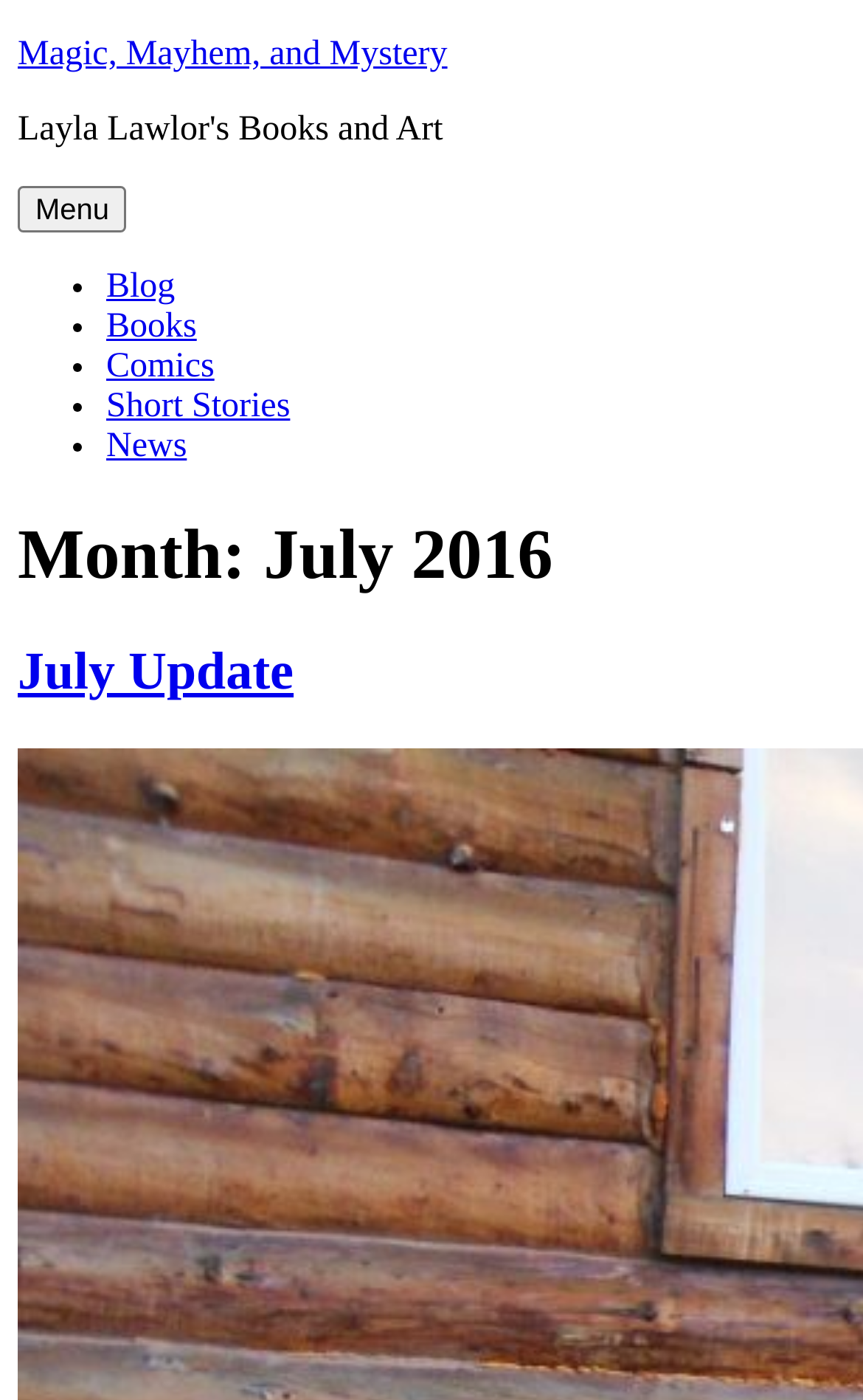Please respond to the question with a concise word or phrase:
How many levels of headings are there?

2